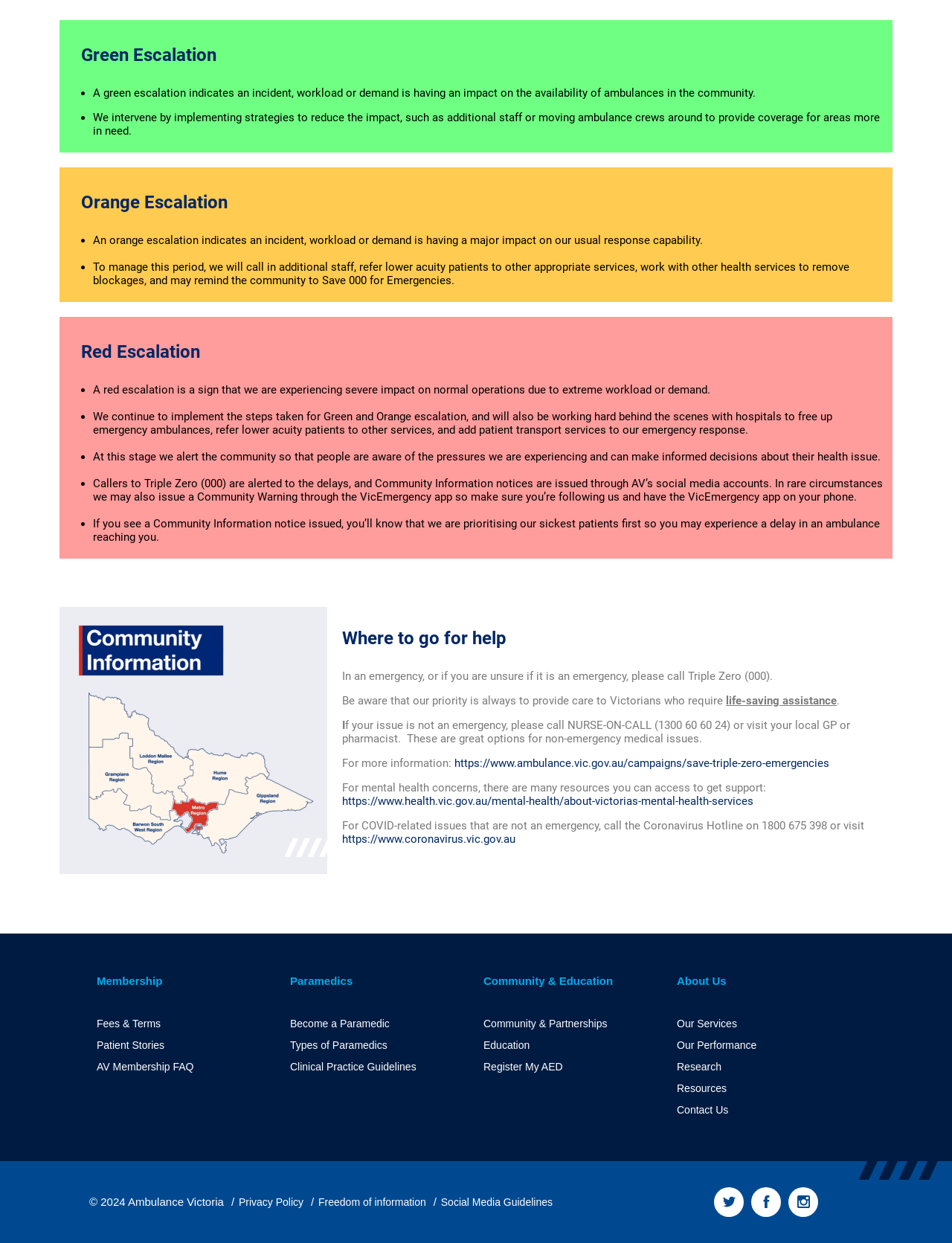Using a single word or phrase, answer the following question: 
What is a green escalation?

Incident impacting ambulance availability